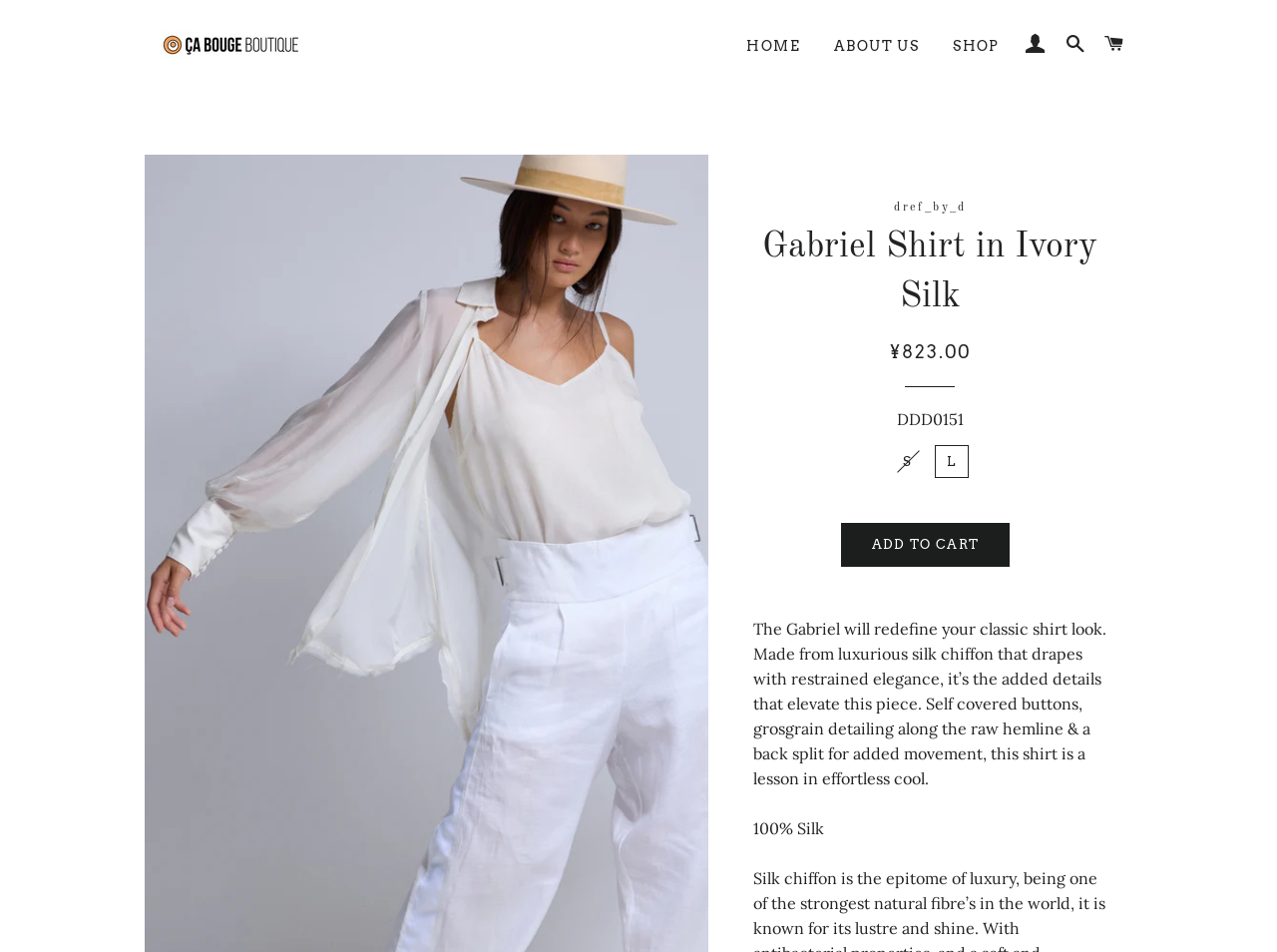Provide the bounding box coordinates for the area that should be clicked to complete the instruction: "view cart".

[0.859, 0.016, 0.887, 0.079]